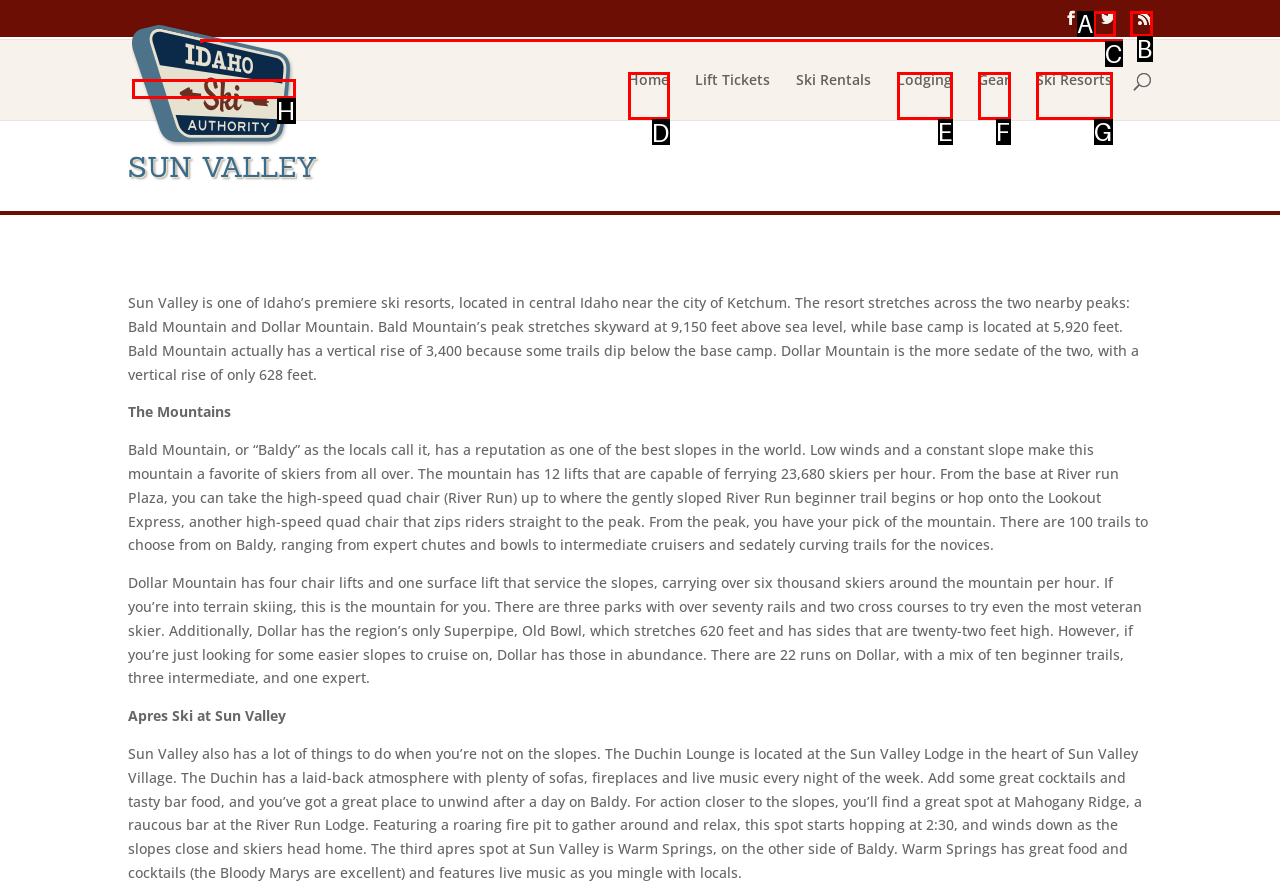Select the correct HTML element to complete the following task: Go to Home page
Provide the letter of the choice directly from the given options.

D